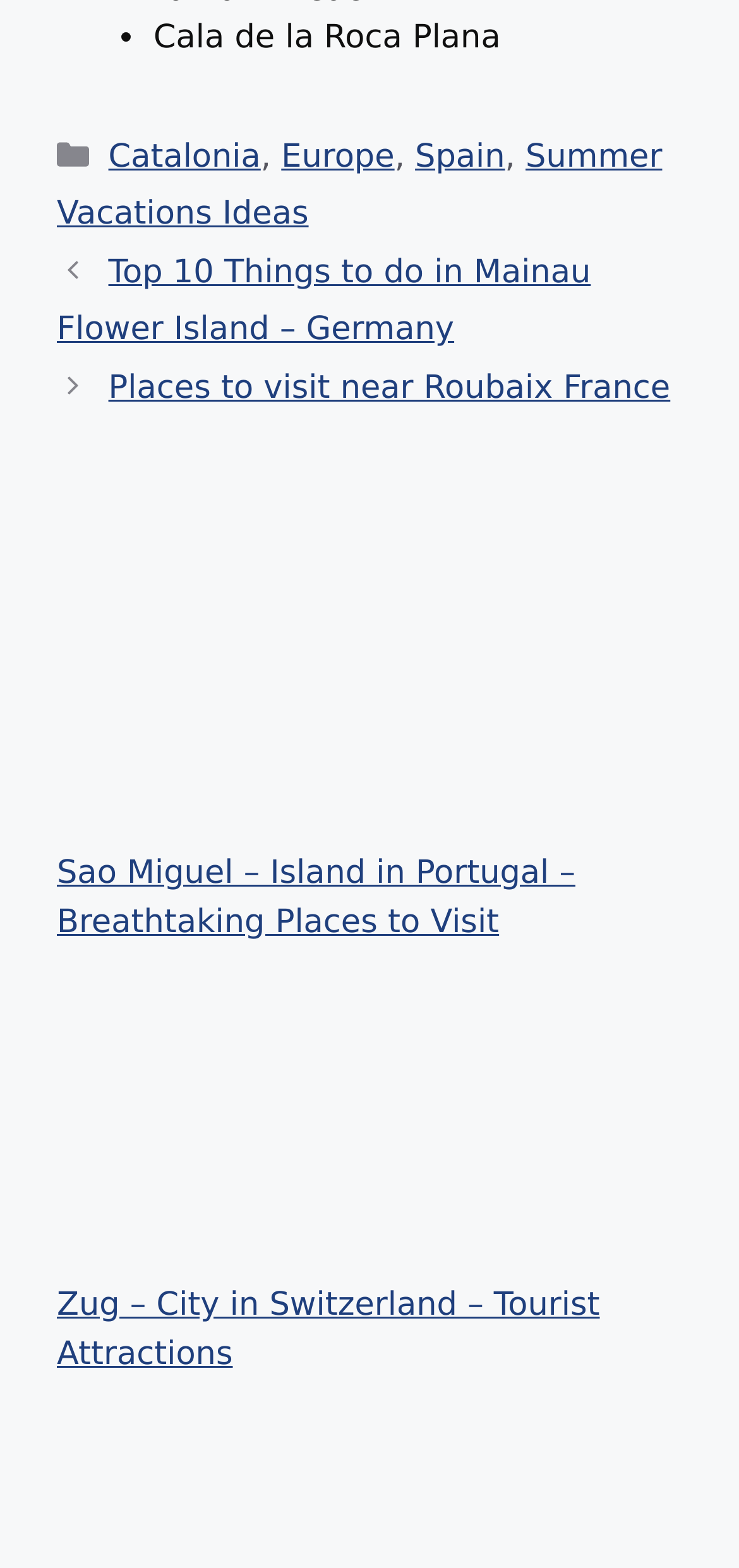Please locate the bounding box coordinates of the element's region that needs to be clicked to follow the instruction: "Visit Sao Miguel – Island in Portugal". The bounding box coordinates should be provided as four float numbers between 0 and 1, i.e., [left, top, right, bottom].

[0.077, 0.339, 0.897, 0.543]